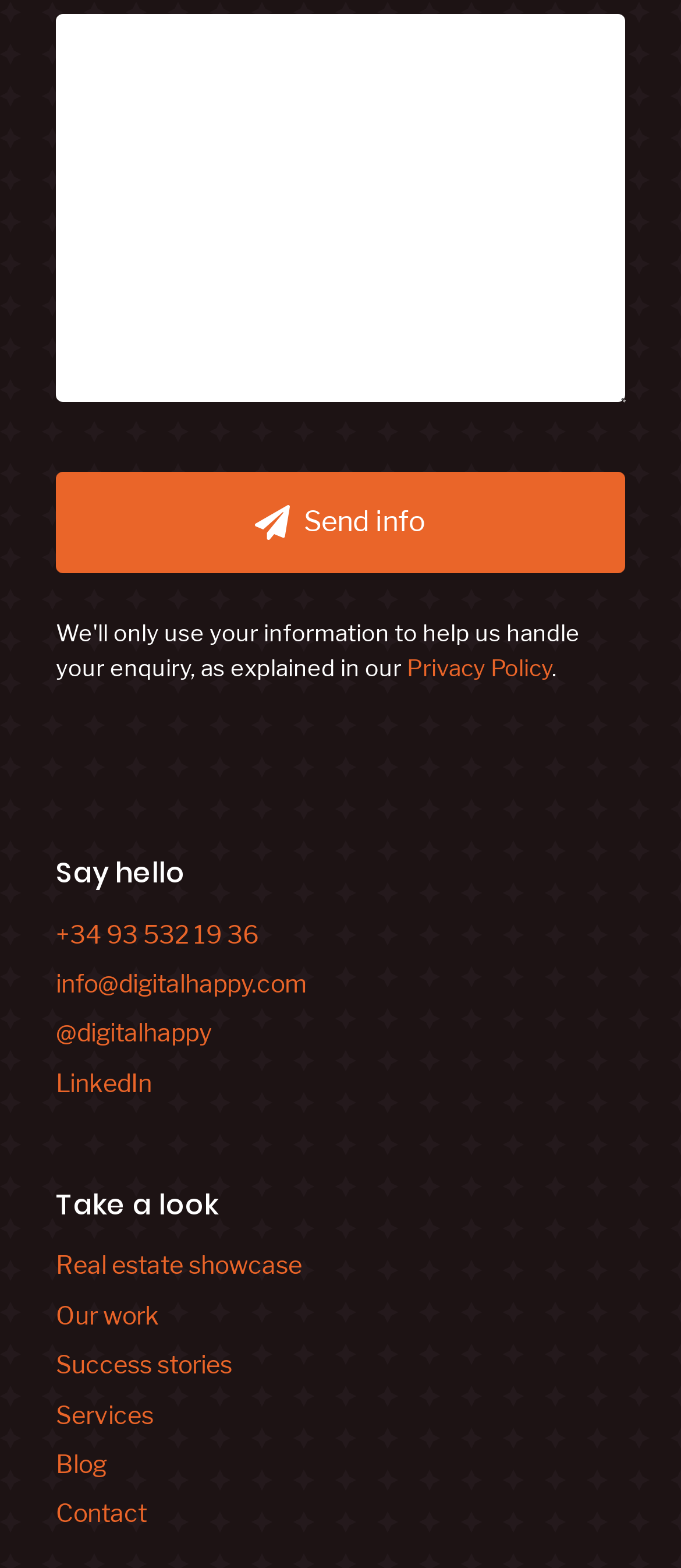What is the function of the 'Send info' button?
We need a detailed and meticulous answer to the question.

The 'Send info' button is located below the textbox with the label 'Tell us about your project', suggesting that it is used to submit the project information entered in the textbox.